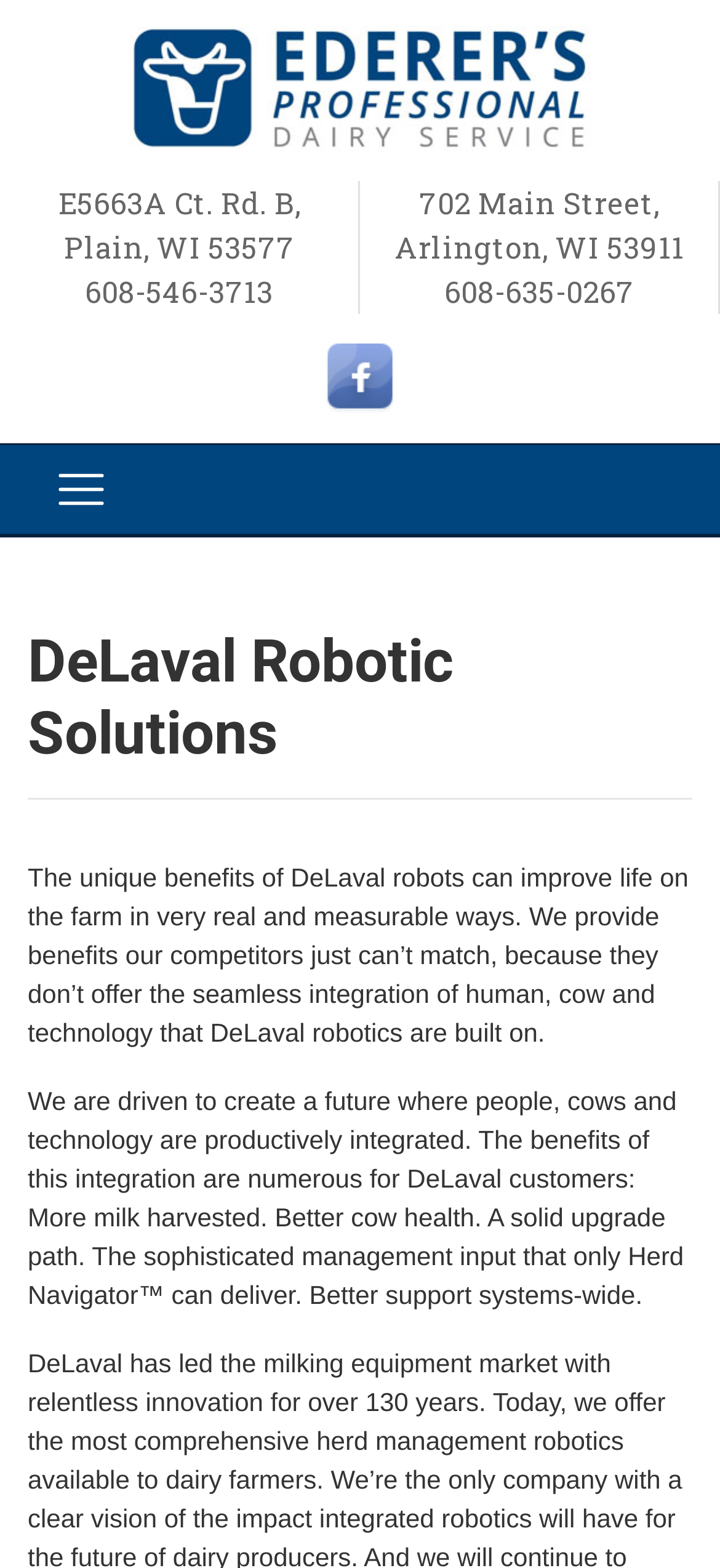How many phone numbers are listed?
Examine the image and provide an in-depth answer to the question.

I counted the number of StaticText elements containing phone numbers, which are '608-546-3713' and '608-635-0267', and found that there are two phone numbers listed.